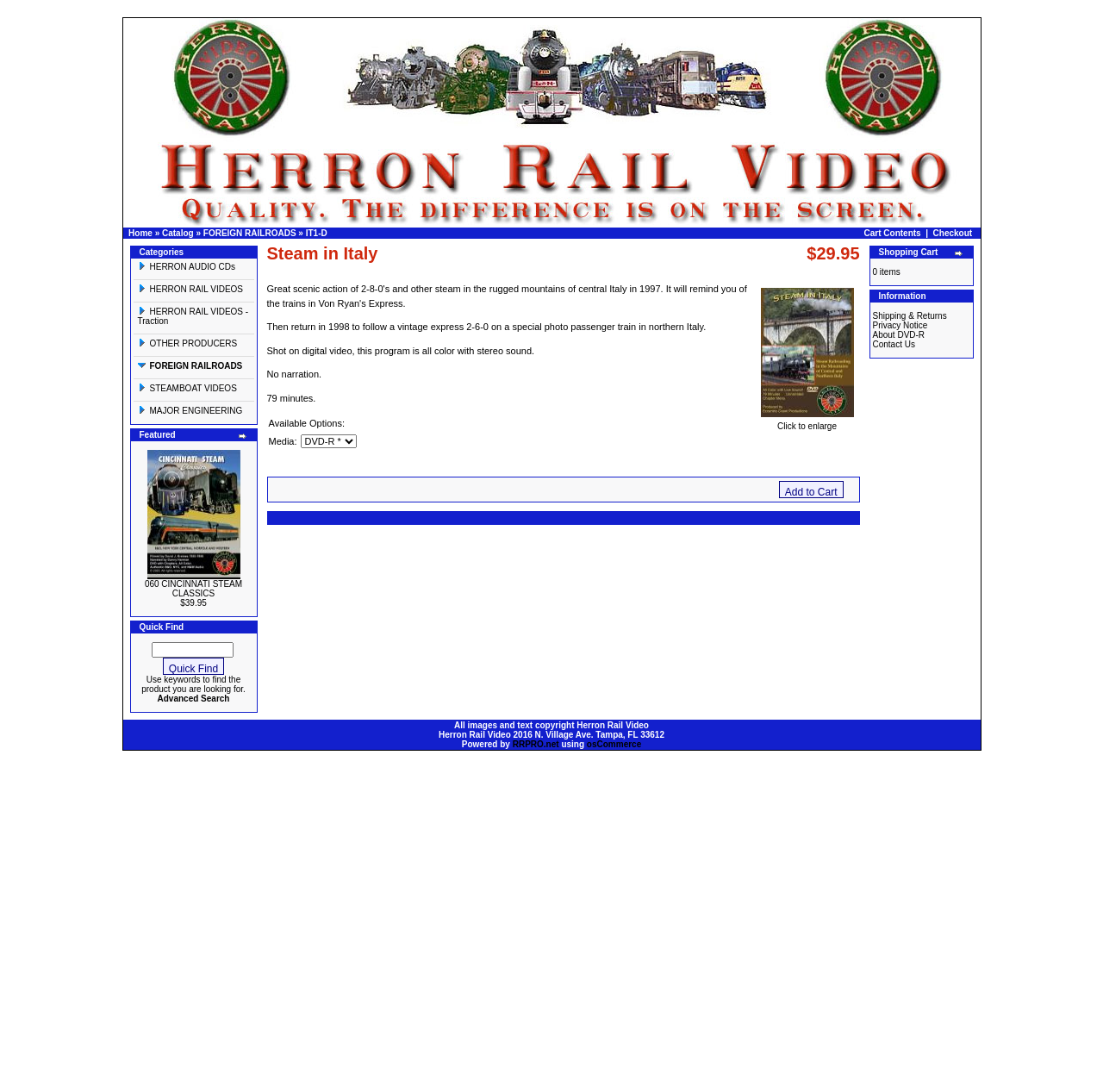Provide the bounding box coordinates of the HTML element described by the text: "HERRON AUDIO CDs". The coordinates should be in the format [left, top, right, bottom] with values between 0 and 1.

[0.121, 0.238, 0.23, 0.254]